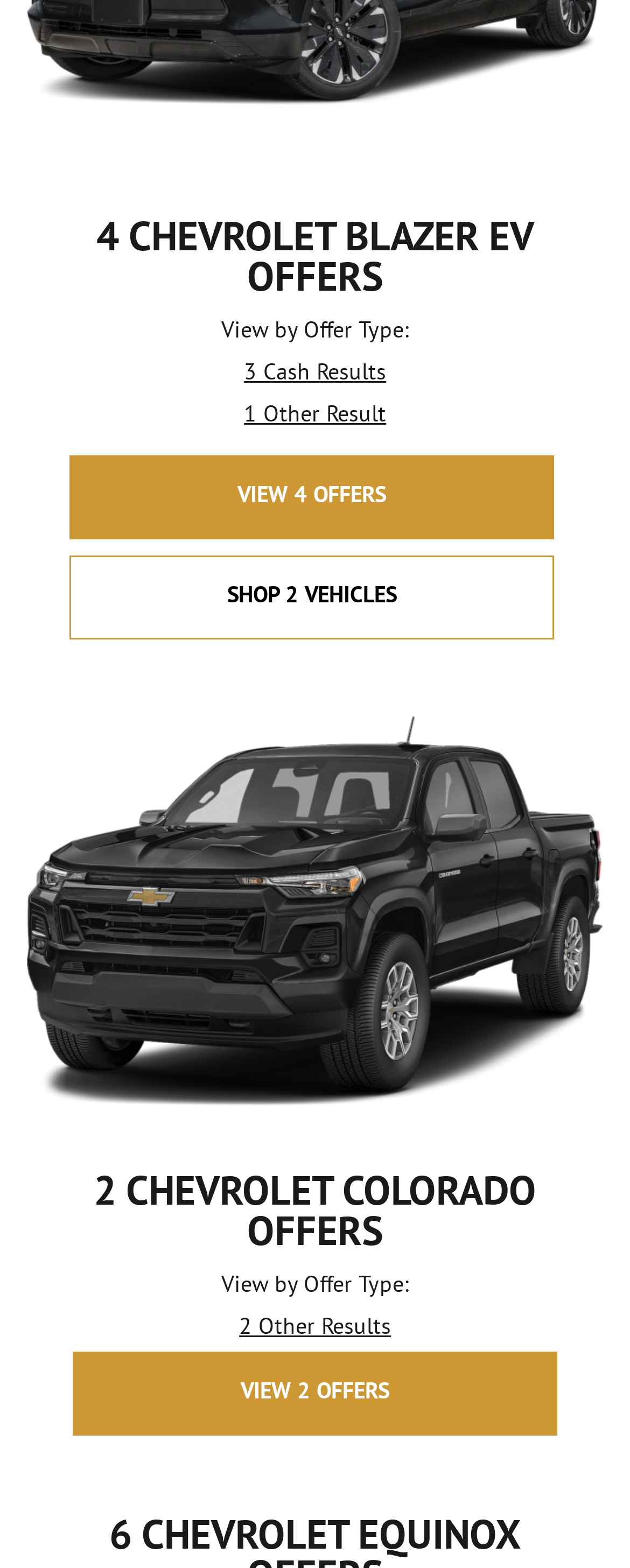Provide a one-word or short-phrase response to the question:
How many Chevrolet Colorado offers are available?

2